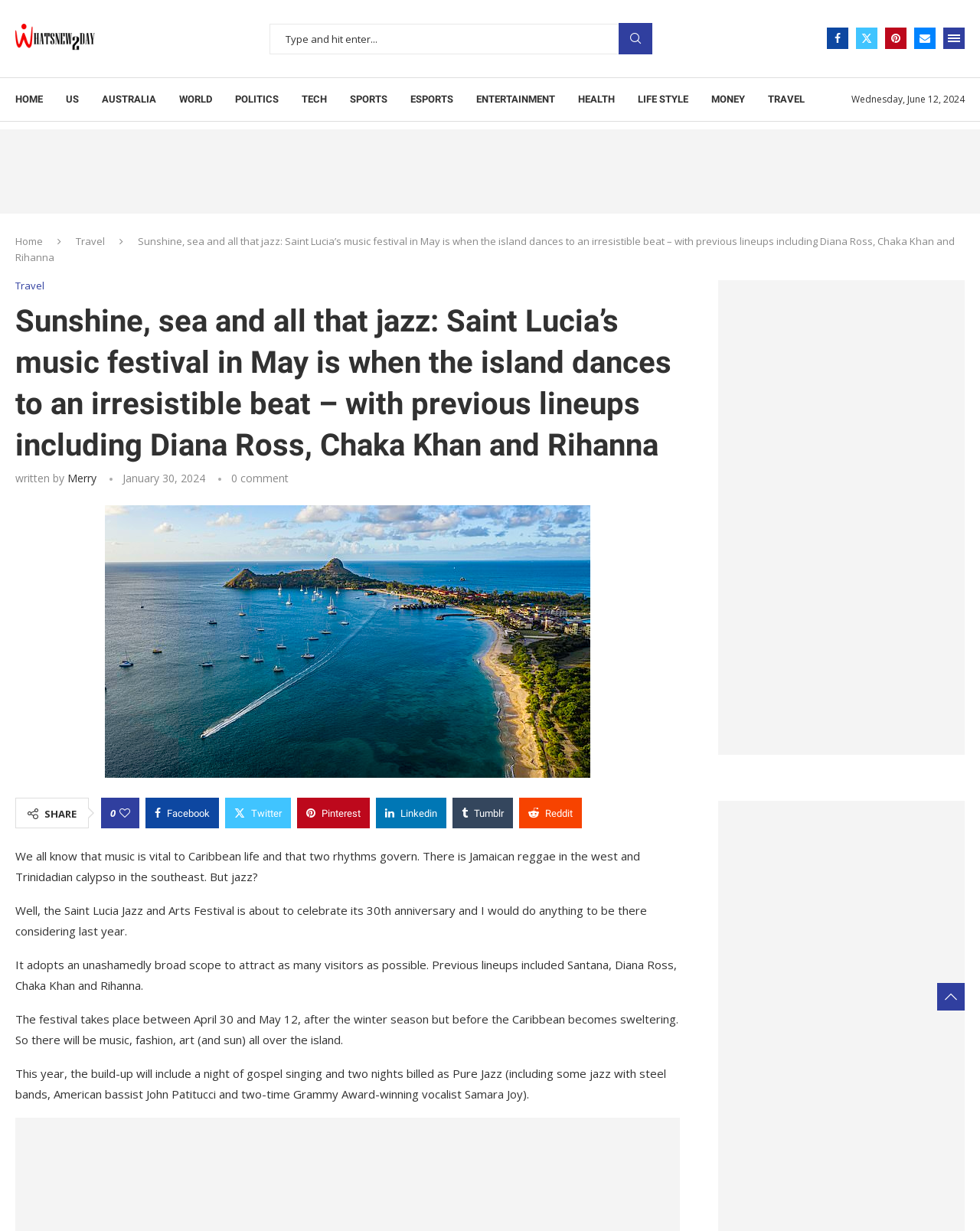What is the name of the American bassist mentioned?
Refer to the image and provide a concise answer in one word or phrase.

John Patitucci